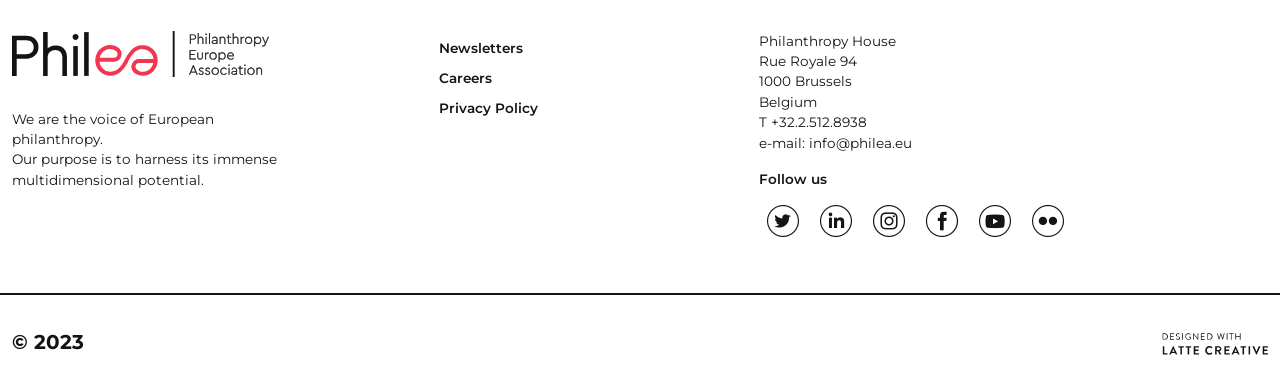What social media platforms can I follow Philanthropy House on? Analyze the screenshot and reply with just one word or a short phrase.

Multiple platforms